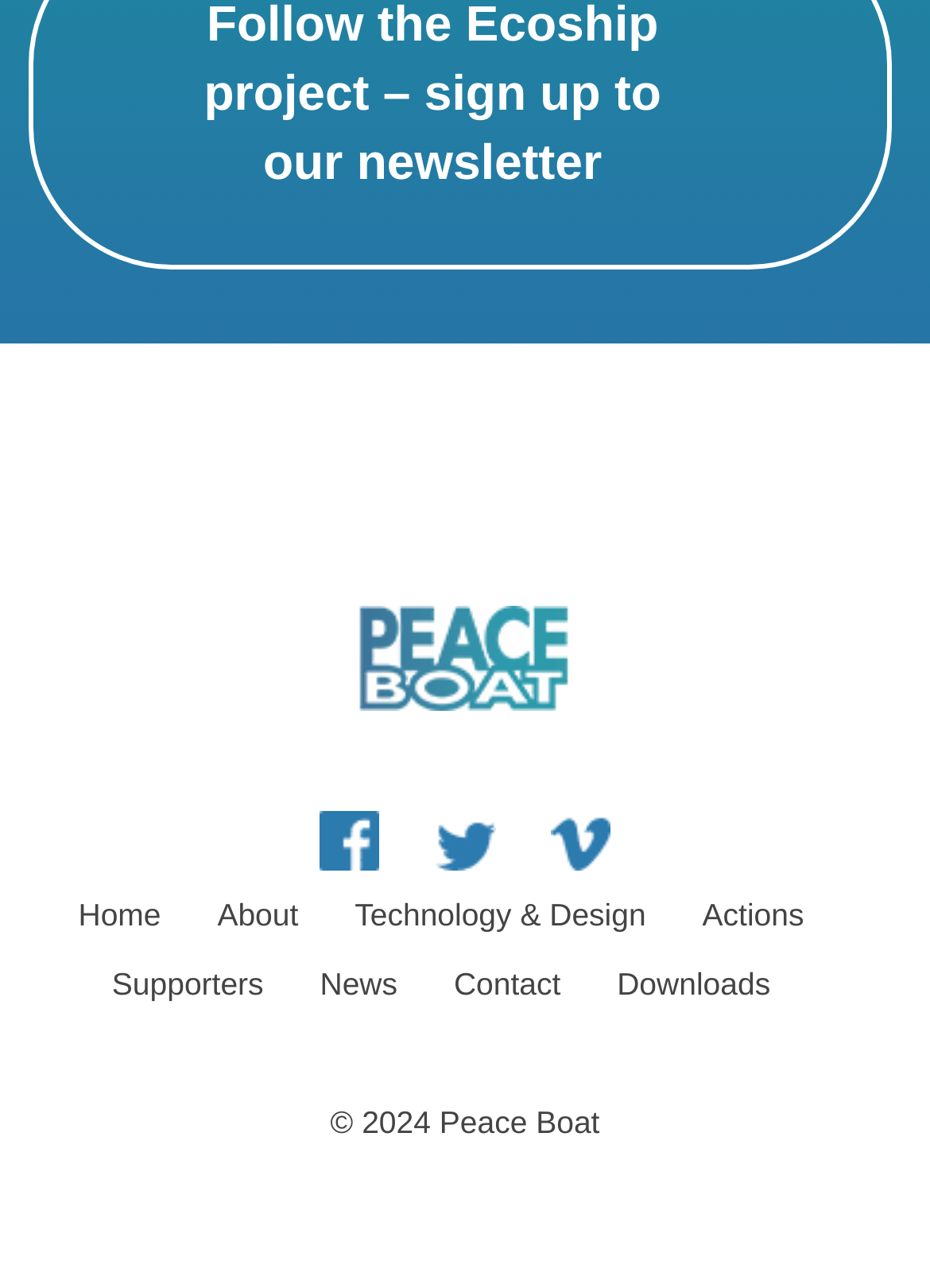Locate the bounding box coordinates of the area you need to click to fulfill this instruction: 'view About page'. The coordinates must be in the form of four float numbers ranging from 0 to 1: [left, top, right, bottom].

[0.234, 0.697, 0.321, 0.725]